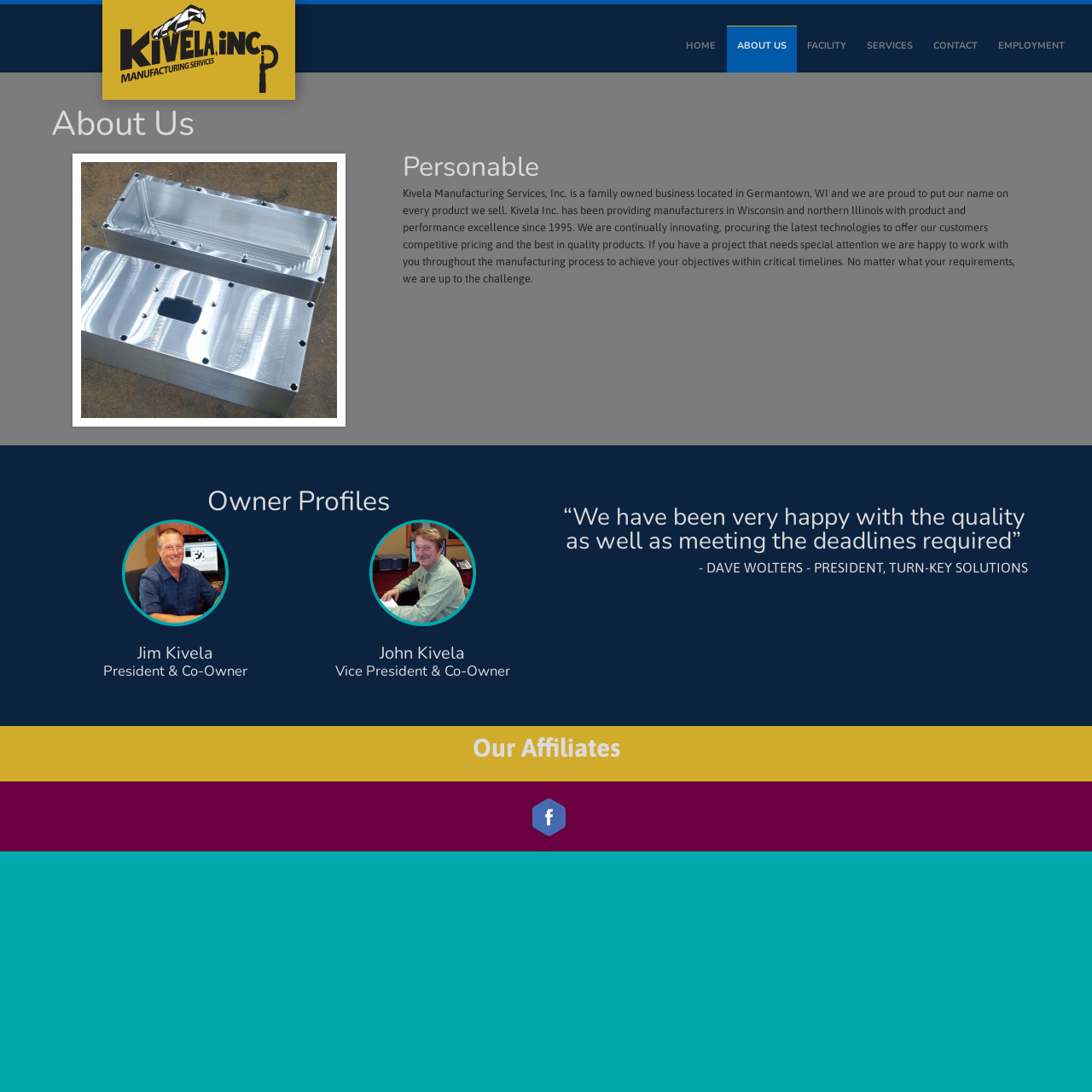Determine the bounding box coordinates for the region that must be clicked to execute the following instruction: "Learn more about Jim Kivela".

[0.111, 0.562, 0.209, 0.576]